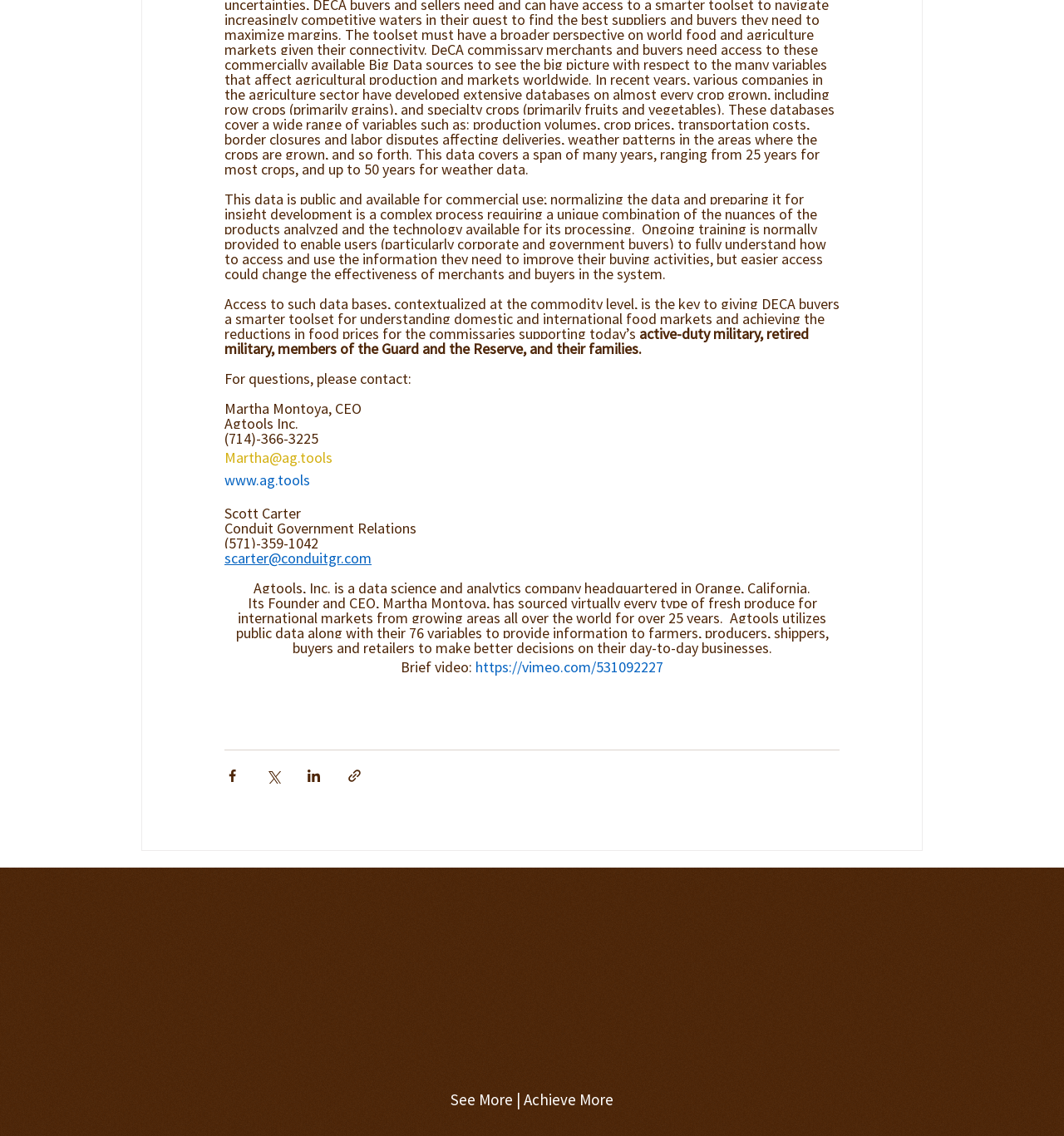What is the slogan of Agtools Inc.?
Answer with a single word or short phrase according to what you see in the image.

See More | Achieve More